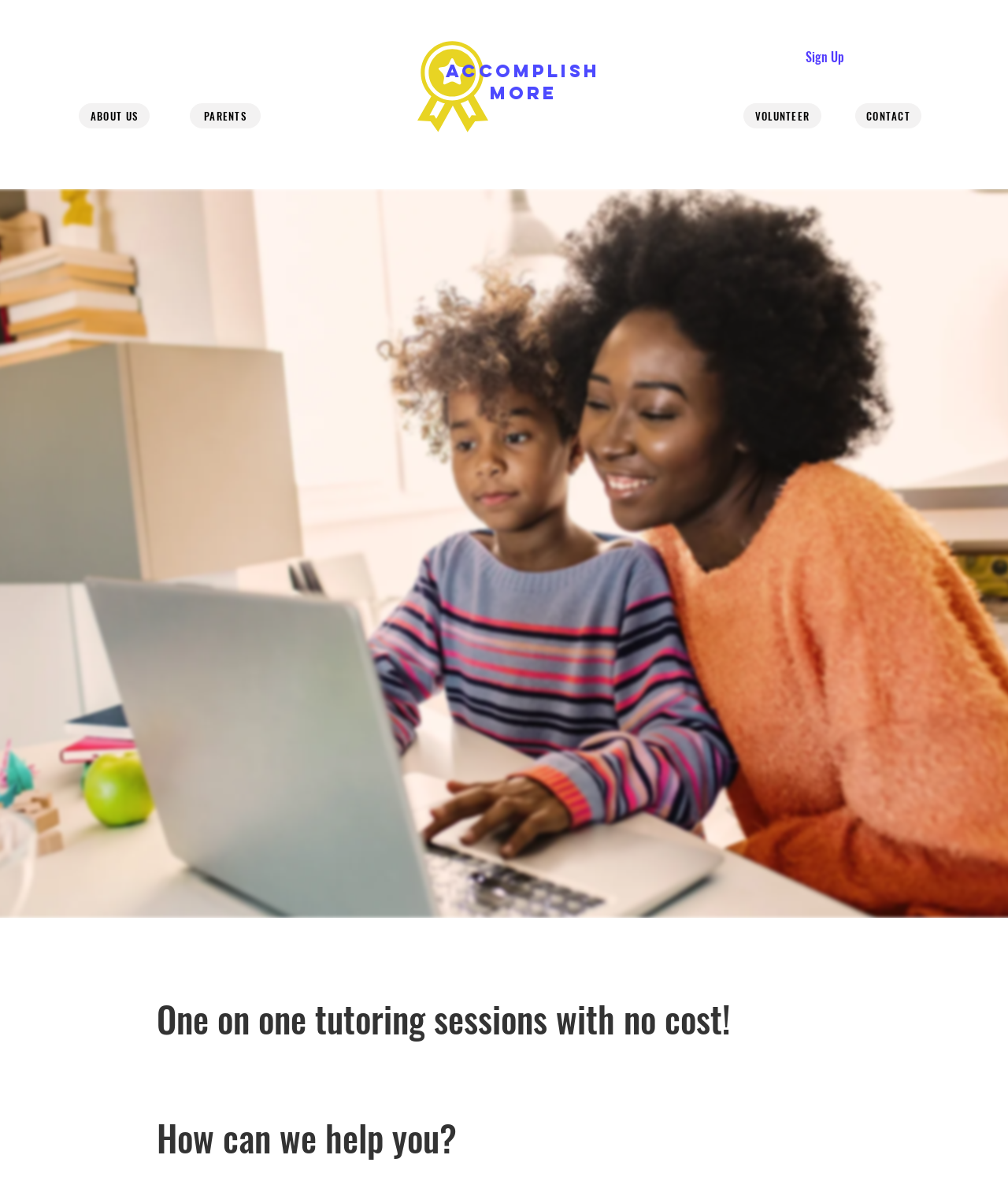Find the bounding box coordinates for the HTML element described in this sentence: "Volunteer". Provide the coordinates as four float numbers between 0 and 1, in the format [left, top, right, bottom].

[0.738, 0.087, 0.815, 0.109]